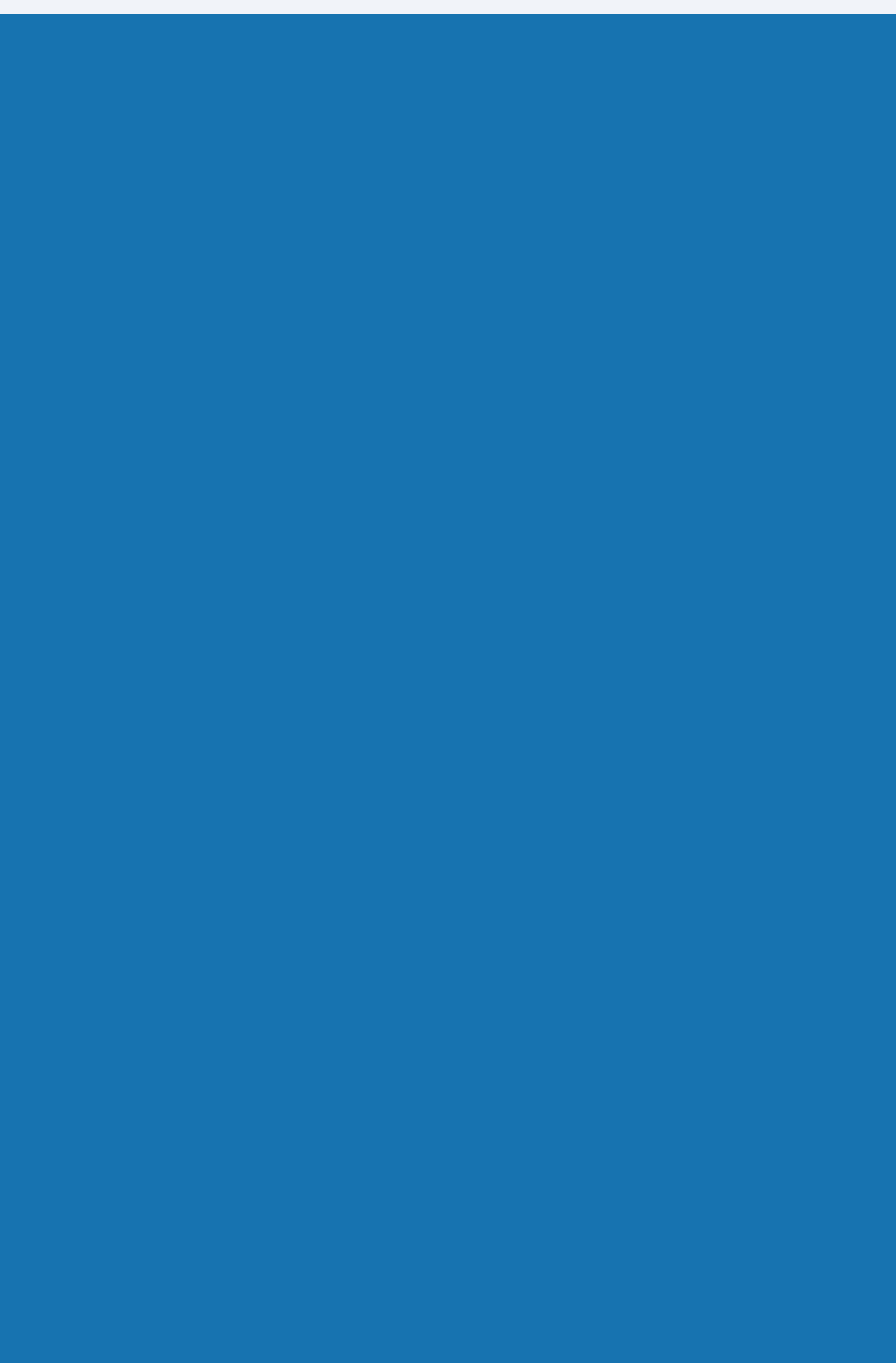How many links are under 'Customer Support'?
Using the image, elaborate on the answer with as much detail as possible.

There are 6 links under 'Customer Support' because there are 6 links listed below the 'Customer Support' heading, which are 'FAQs', 'Guarantees', 'Terms of Trade', 'Payment Options', 'Electronic Invoice', and 'Delivery info'.